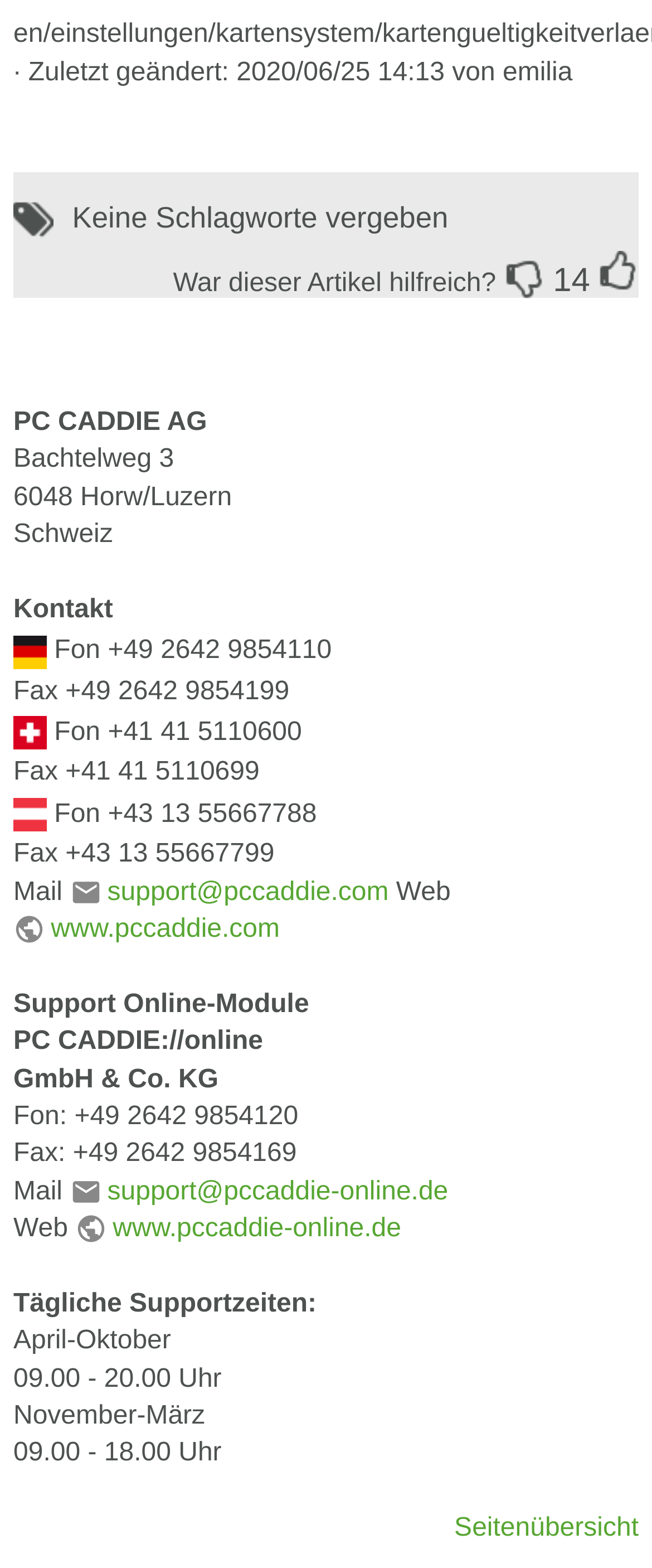What is the website URL?
Please give a detailed and elaborate explanation in response to the question.

The website URL can be found in the contact information section of the webpage. It is listed as 'Web' and the URL is 'www.pccaddie.com'.